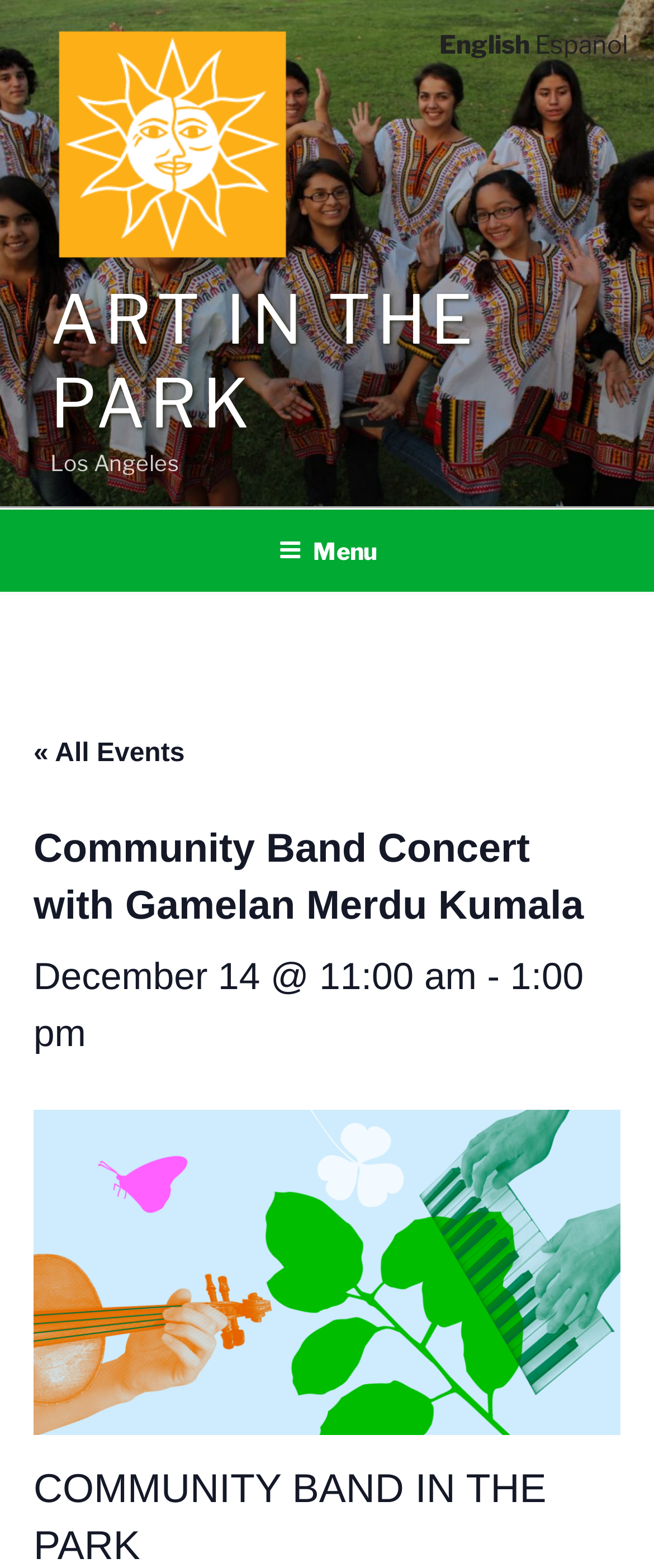What is the name of the event?
Your answer should be a single word or phrase derived from the screenshot.

Community Band Concert